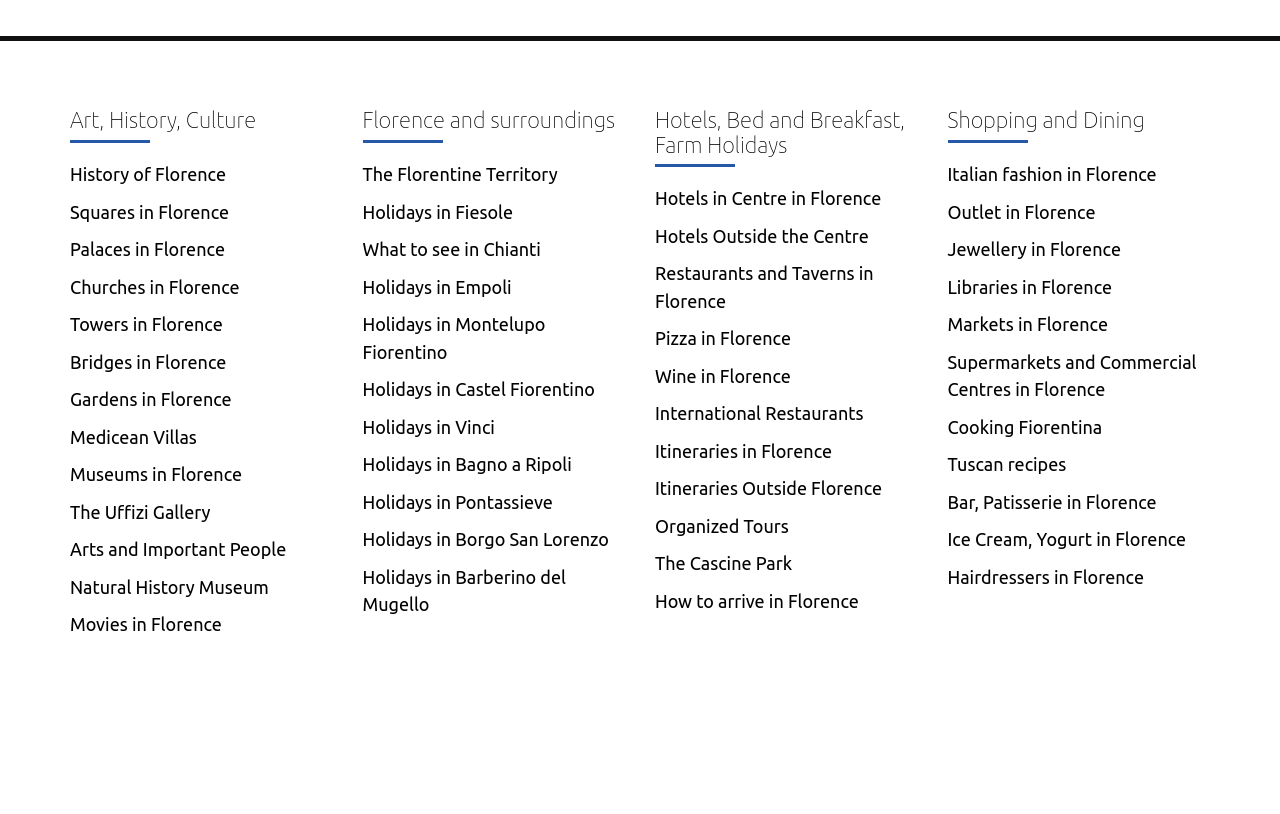Bounding box coordinates should be in the format (top-left x, top-left y, bottom-right x, bottom-right y) and all values should be floating point numbers between 0 and 1. Determine the bounding box coordinate for the UI element described as: Hotels Outside the Centre

[0.512, 0.277, 0.679, 0.302]